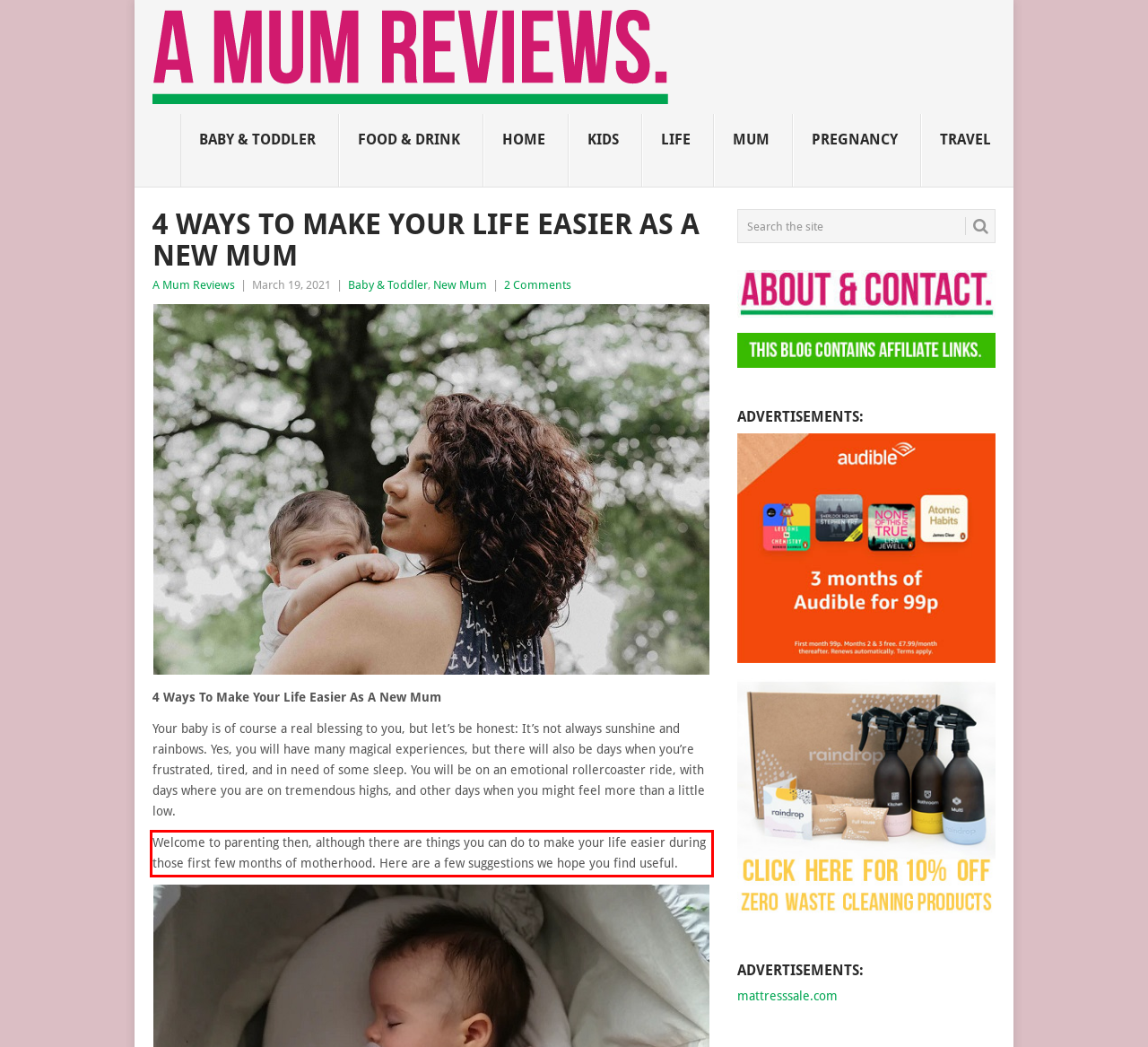Locate the red bounding box in the provided webpage screenshot and use OCR to determine the text content inside it.

Welcome to parenting then, although there are things you can do to make your life easier during those first few months of motherhood. Here are a few suggestions we hope you find useful.